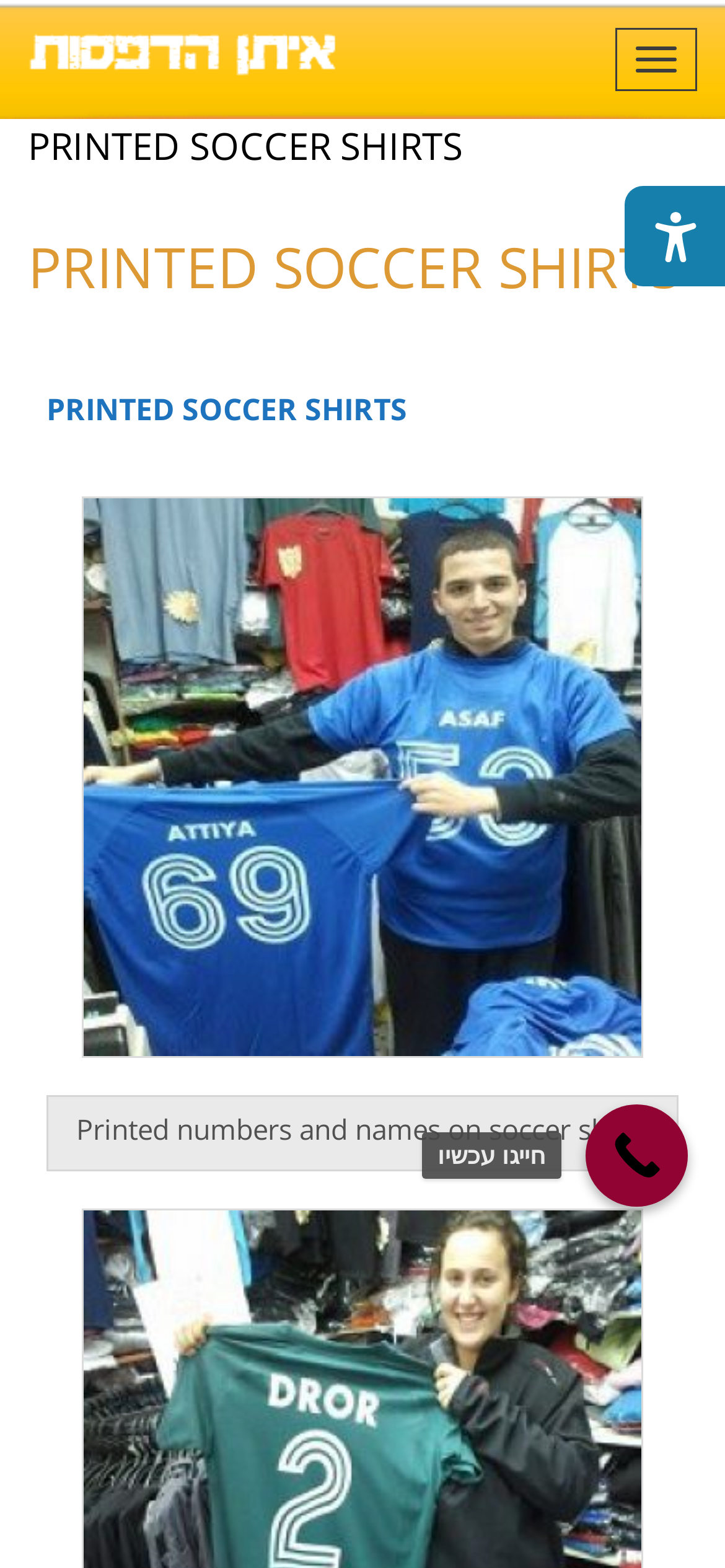What type of shirts are printed?
Give a detailed response to the question by analyzing the screenshot.

The HeaderAsNonLandmark element with the bounding box coordinates [0.038, 0.147, 0.962, 0.193] has the text 'PRINTED SOCCER SHIRTS', which indicates that the type of shirts being printed are soccer shirts.